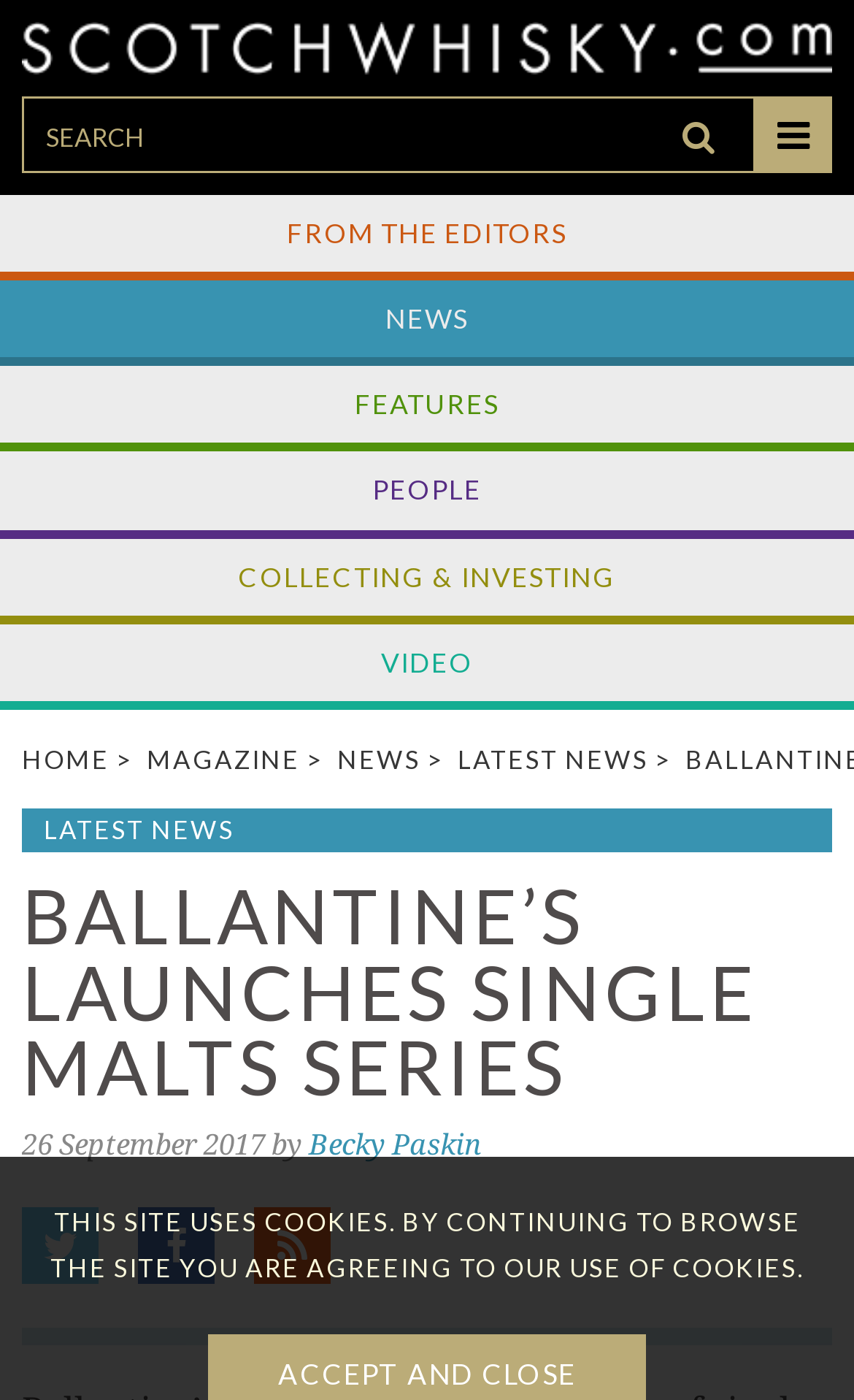Please identify the coordinates of the bounding box that should be clicked to fulfill this instruction: "go to scotchwhisky.com".

[0.026, 0.016, 0.974, 0.052]